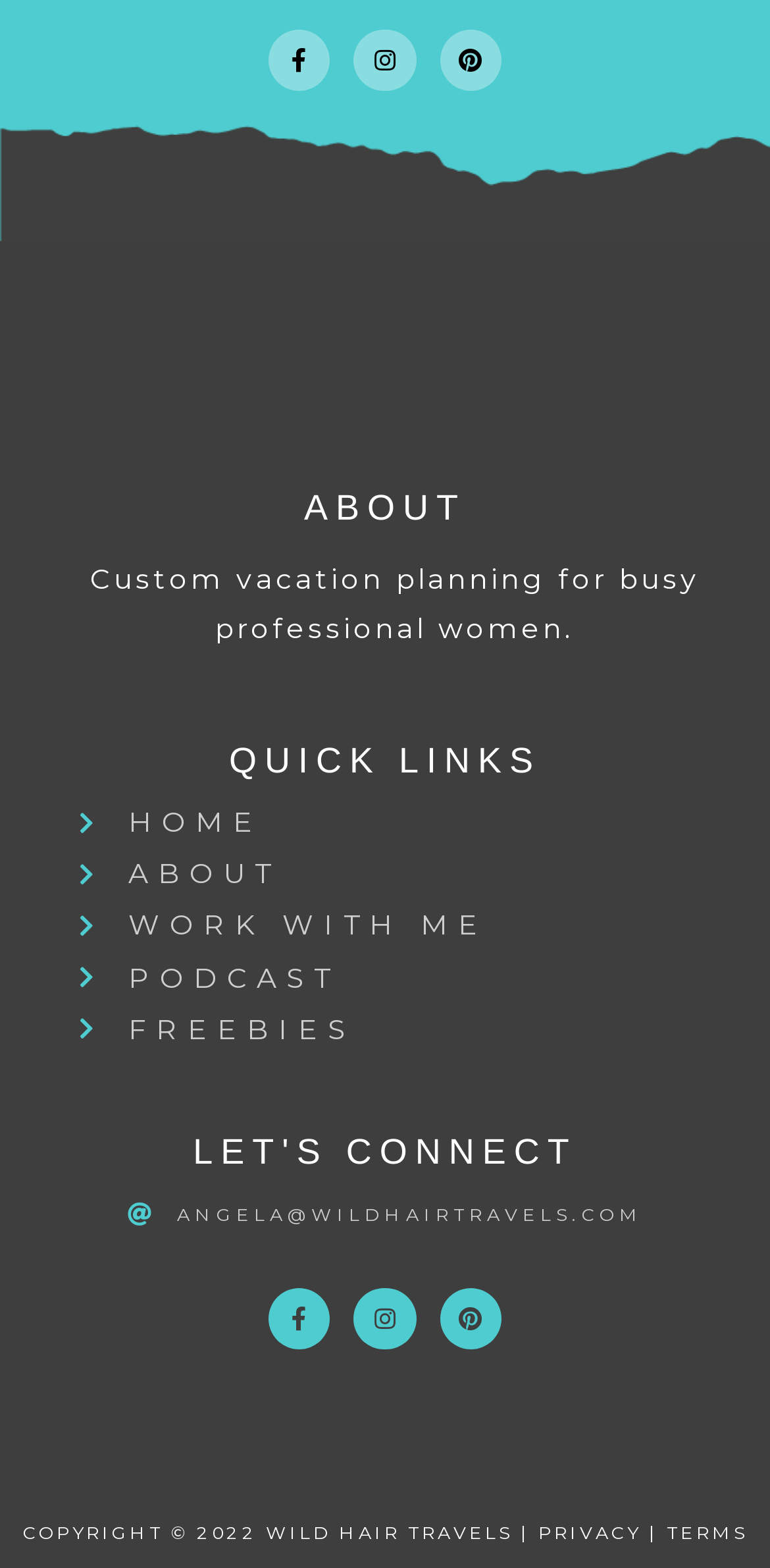How many quick links are provided?
Please give a detailed and elaborate answer to the question.

Under the 'QUICK LINKS' heading, there are four links provided, which are 'HOME', 'ABOUT', 'WORK WITH ME', and 'FREEBIES', indicating that there are four quick links available on the webpage.